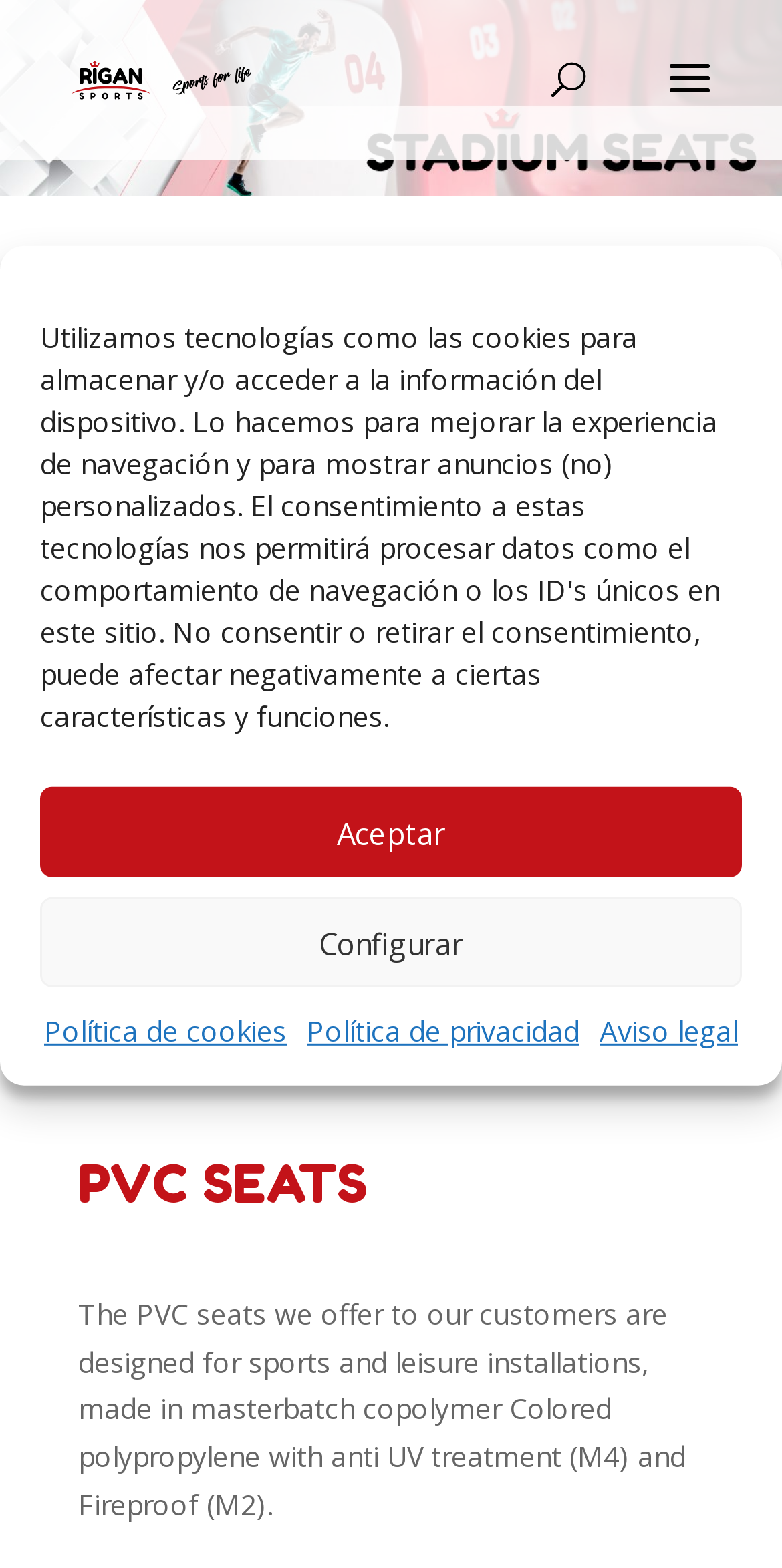Provide a thorough description of the webpage you see.

The webpage is about Rigan Sports, specifically showcasing their products, Asientos (seats). At the top, there is a logo of Rigan Sports, accompanied by a link to the website's homepage. Below the logo, there is a search bar that spans the entire width of the page.

The main content of the page is divided into sections, each with a heading. The first section is titled "PVC SEATS" and has a link to a page with more information about PVC seats. Below this section, there are four links to different models of PVC seats: LOOK, COMPACT, ELEGANCE, and DYNAMIC.

The second section is titled "FIBERGLASS SEATS" and also has a link to a page with more information about fiberglass seats. 

At the bottom of the page, there is a paragraph of text describing the features of the PVC seats offered by Rigan Sports, including their design, materials, and treatments.

On the page, there is also a dialog box for managing cookie consent, which appears at the top of the page. It contains two buttons, "Aceptar" (Accept) and "Configurar" (Configure), as well as three links to the website's policies: "Política de cookies" (Cookie Policy), "Política de privacidad" (Privacy Policy), and "Aviso legal" (Legal Notice).